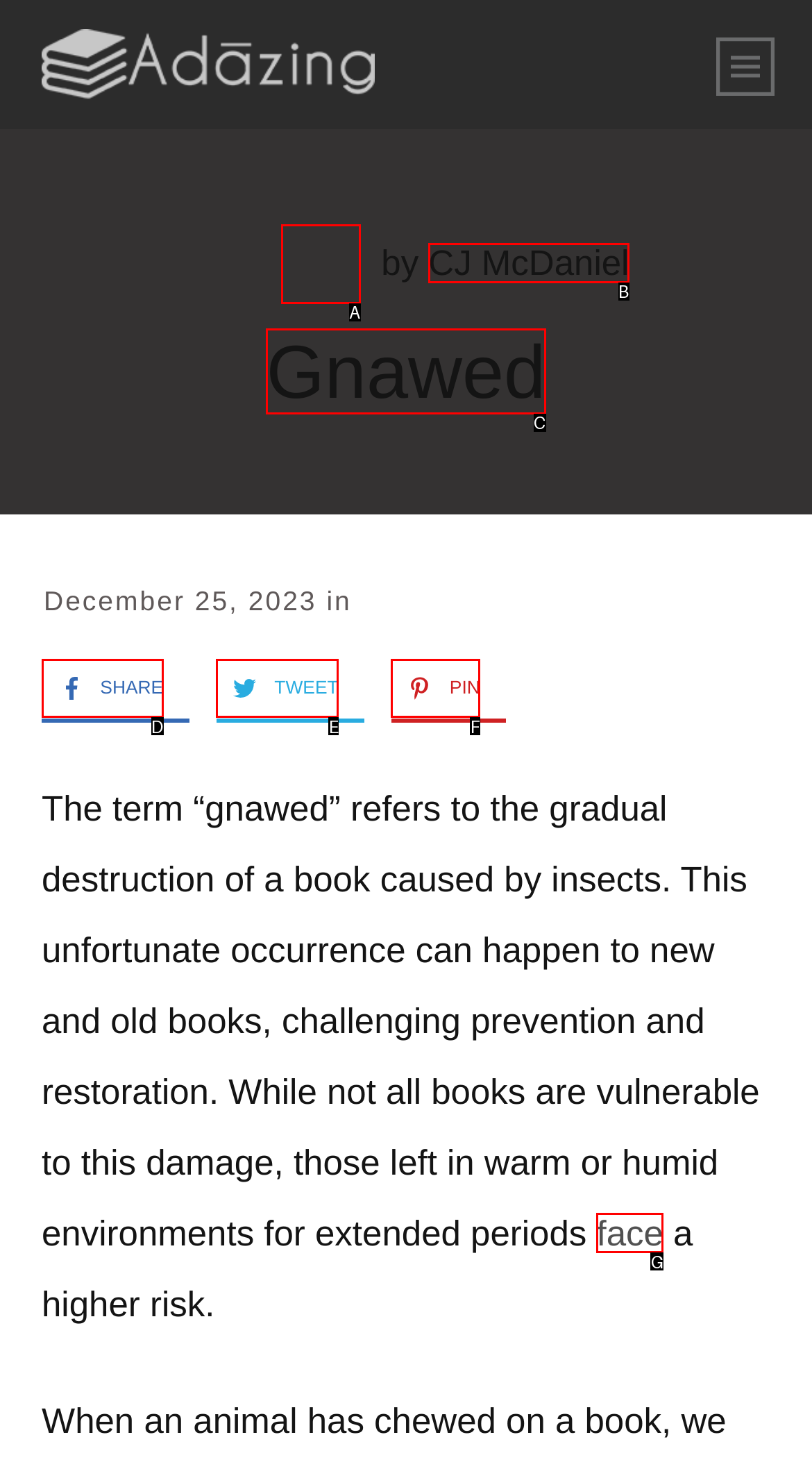Match the description: Pin 0 to the appropriate HTML element. Respond with the letter of your selected option.

F